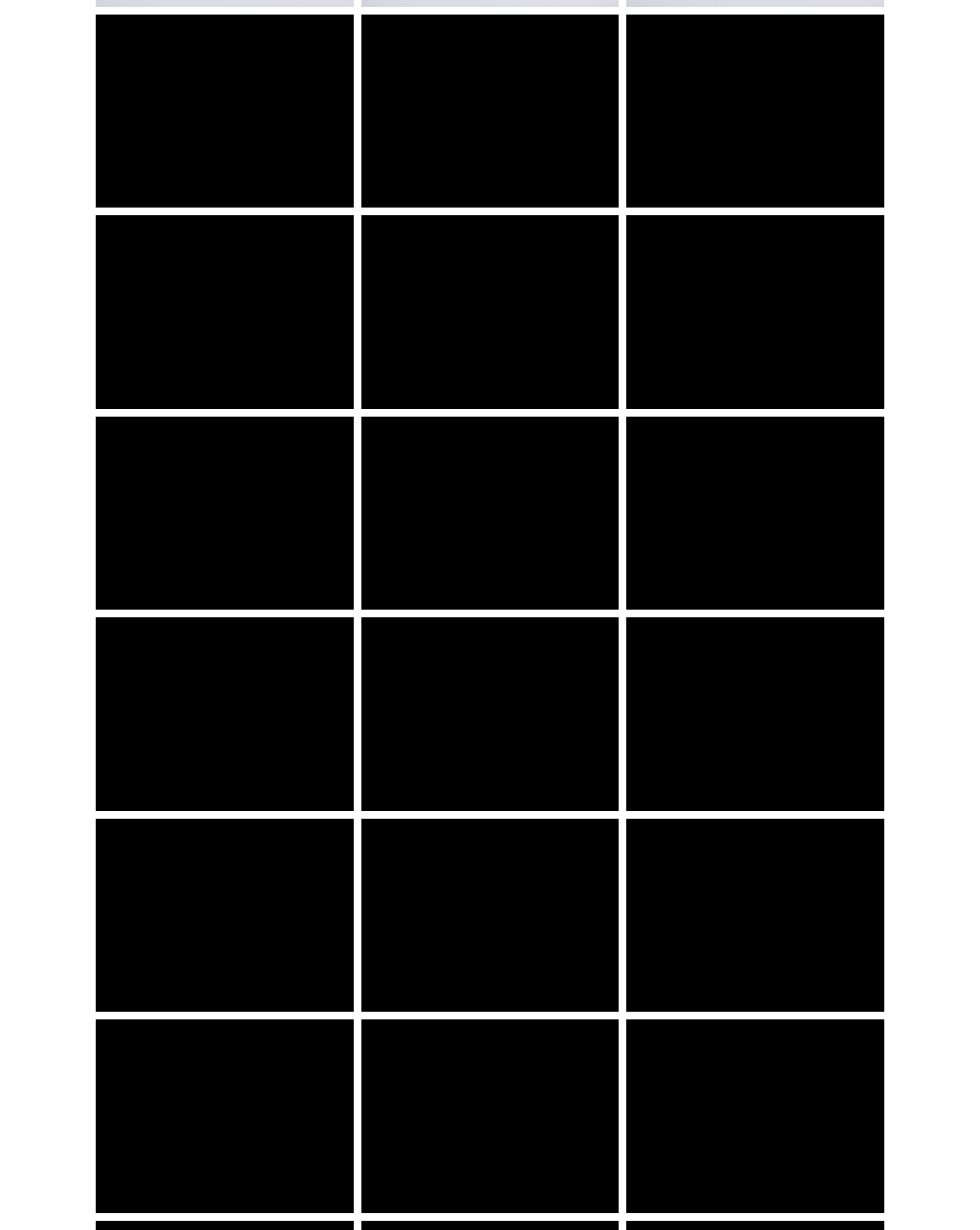Identify the bounding box for the described UI element: "title="Formprint 18"".

[0.098, 0.665, 0.361, 0.823]